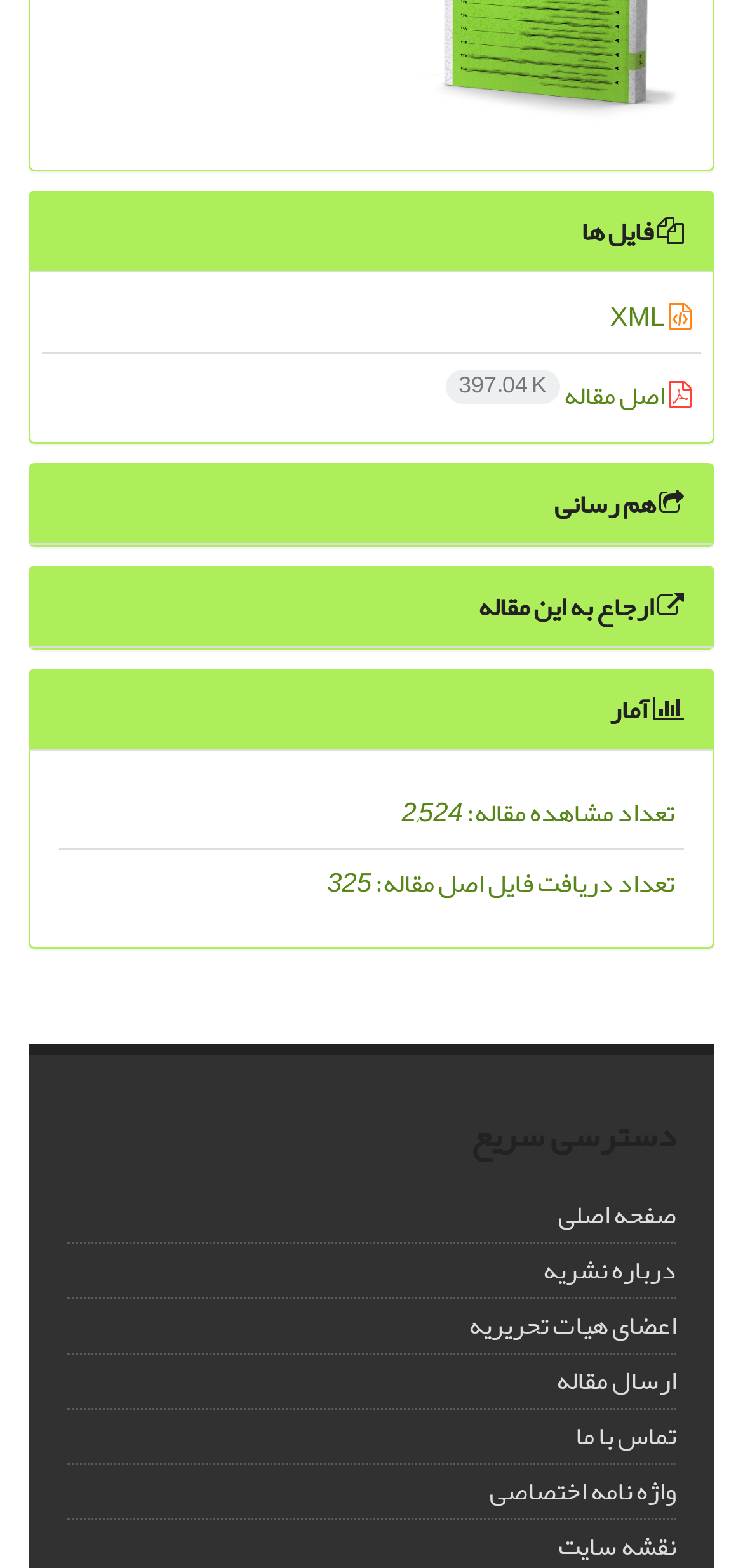What is the file type of the original article?
Offer a detailed and full explanation in response to the question.

I found the answer by looking at the link 'اصل مقاله 397.04 K', which is next to the XML icon, indicating that the original article is in XML format.